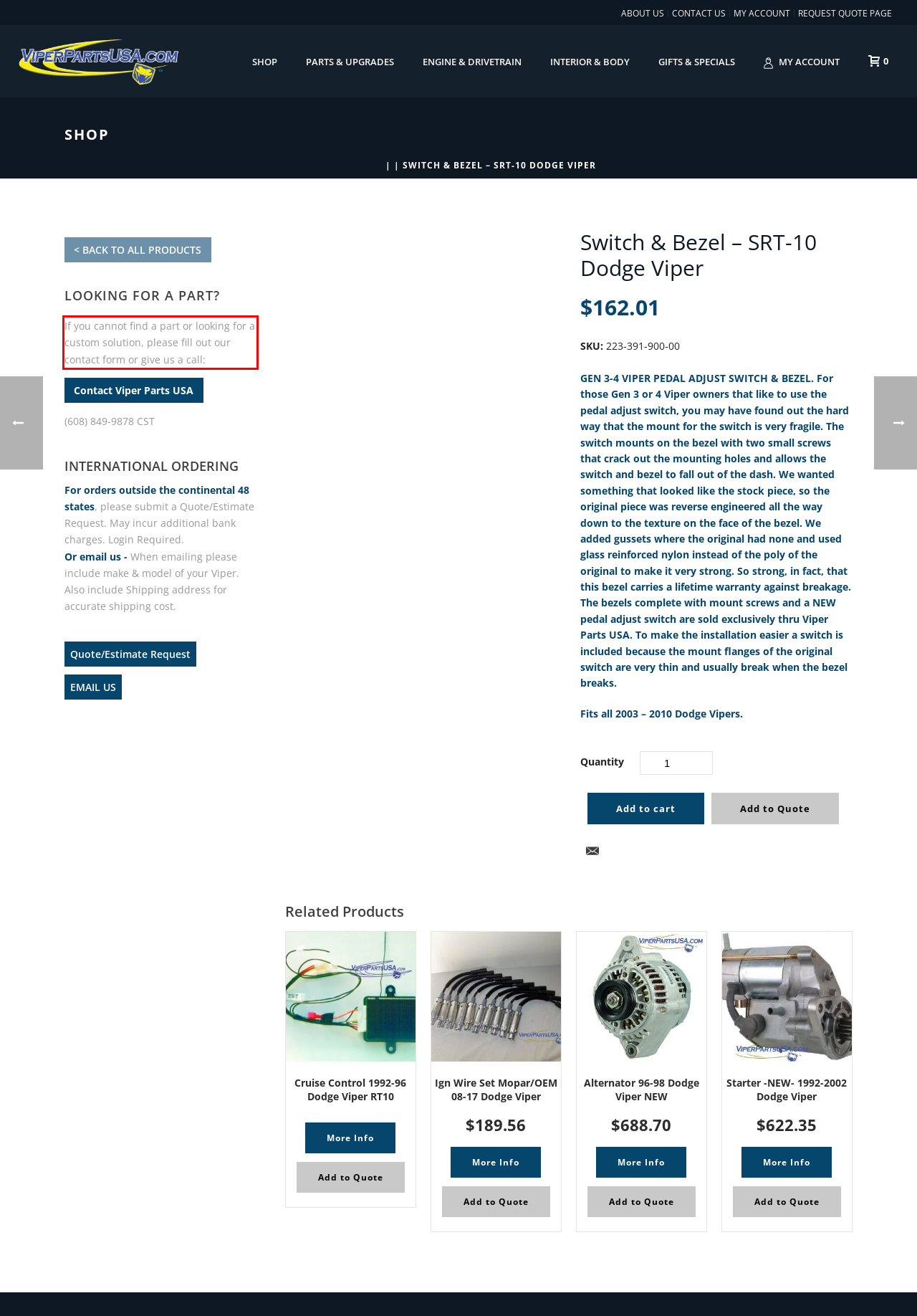Examine the screenshot of the webpage, locate the red bounding box, and generate the text contained within it.

If you cannot find a part or looking for a custom solution, please fill out our contact form or give us a call: